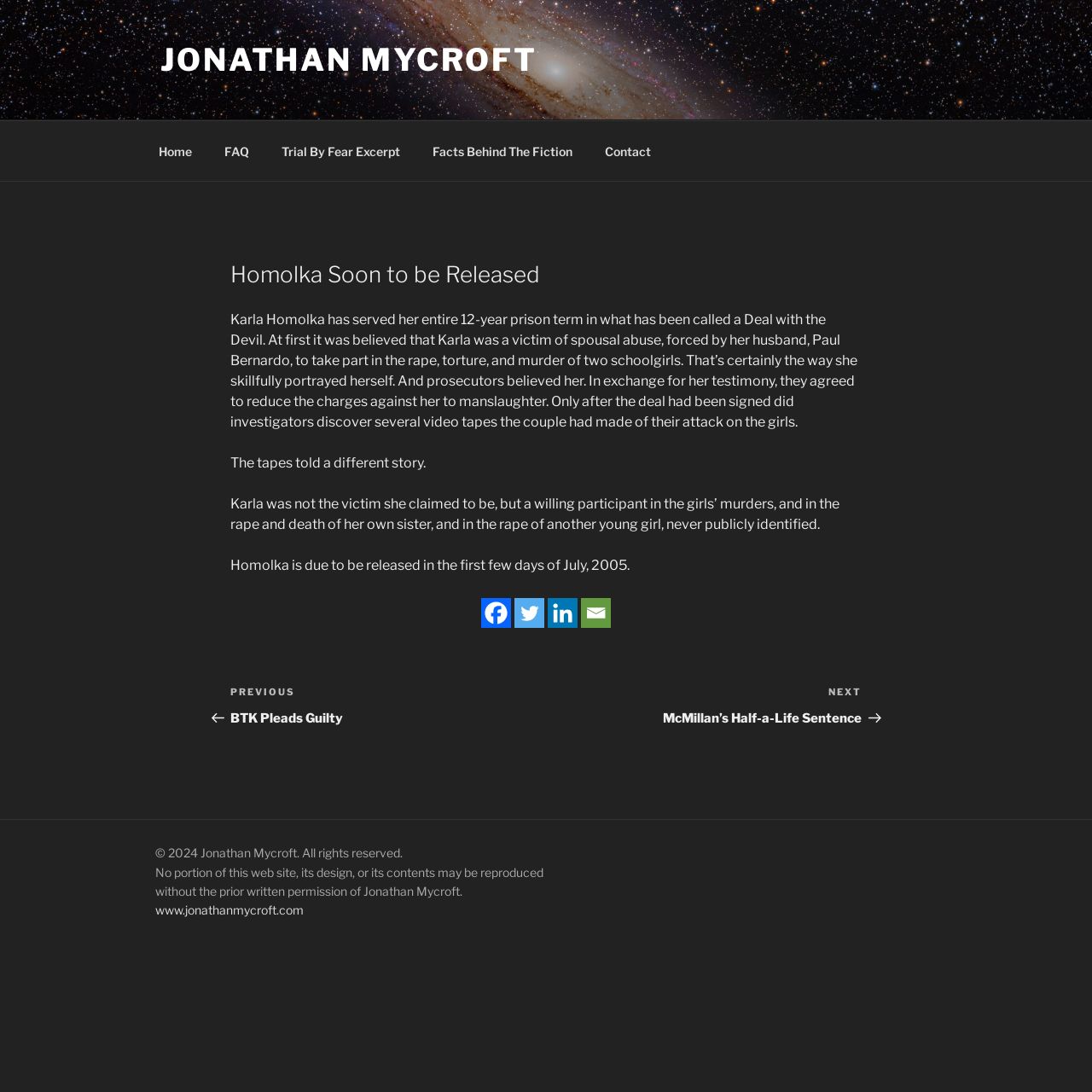Determine the bounding box coordinates of the region to click in order to accomplish the following instruction: "Read the article about Homolka". Provide the coordinates as four float numbers between 0 and 1, specifically [left, top, right, bottom].

[0.211, 0.235, 0.789, 0.577]